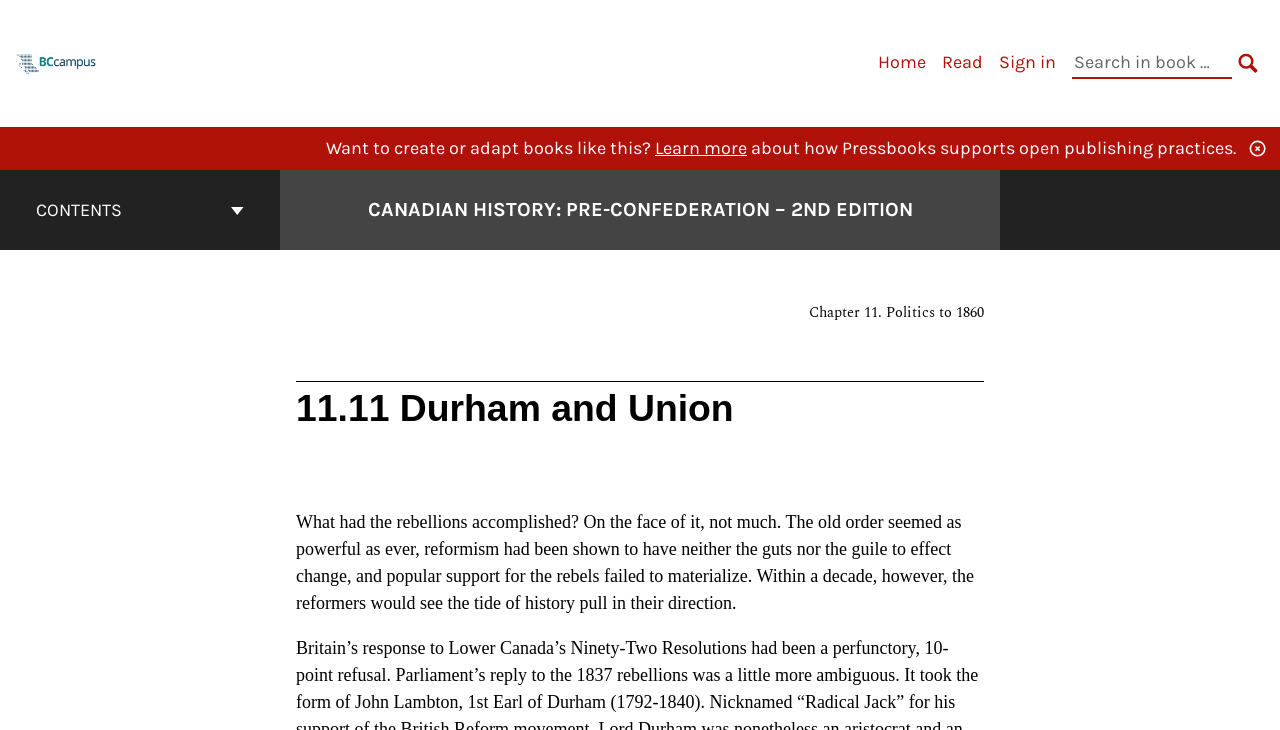What is the chapter title?
Respond to the question with a single word or phrase according to the image.

11.11 Durham and Union